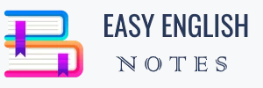Answer the question briefly using a single word or phrase: 
What does the stacked books symbolize in the logo?

Education and literature